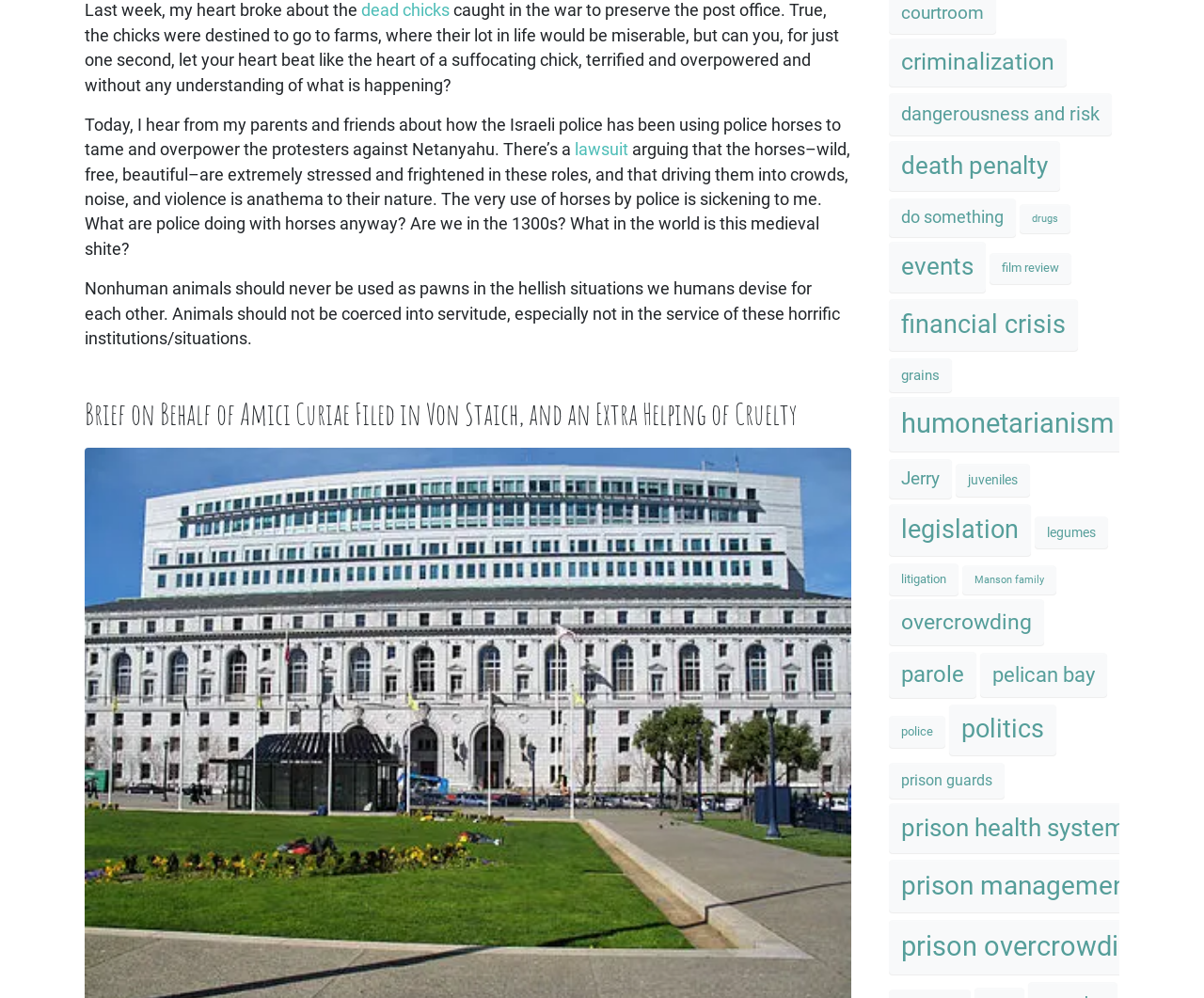Bounding box coordinates are specified in the format (top-left x, top-left y, bottom-right x, bottom-right y). All values are floating point numbers bounded between 0 and 1. Please provide the bounding box coordinate of the region this sentence describes: prison management

[0.738, 0.862, 0.953, 0.914]